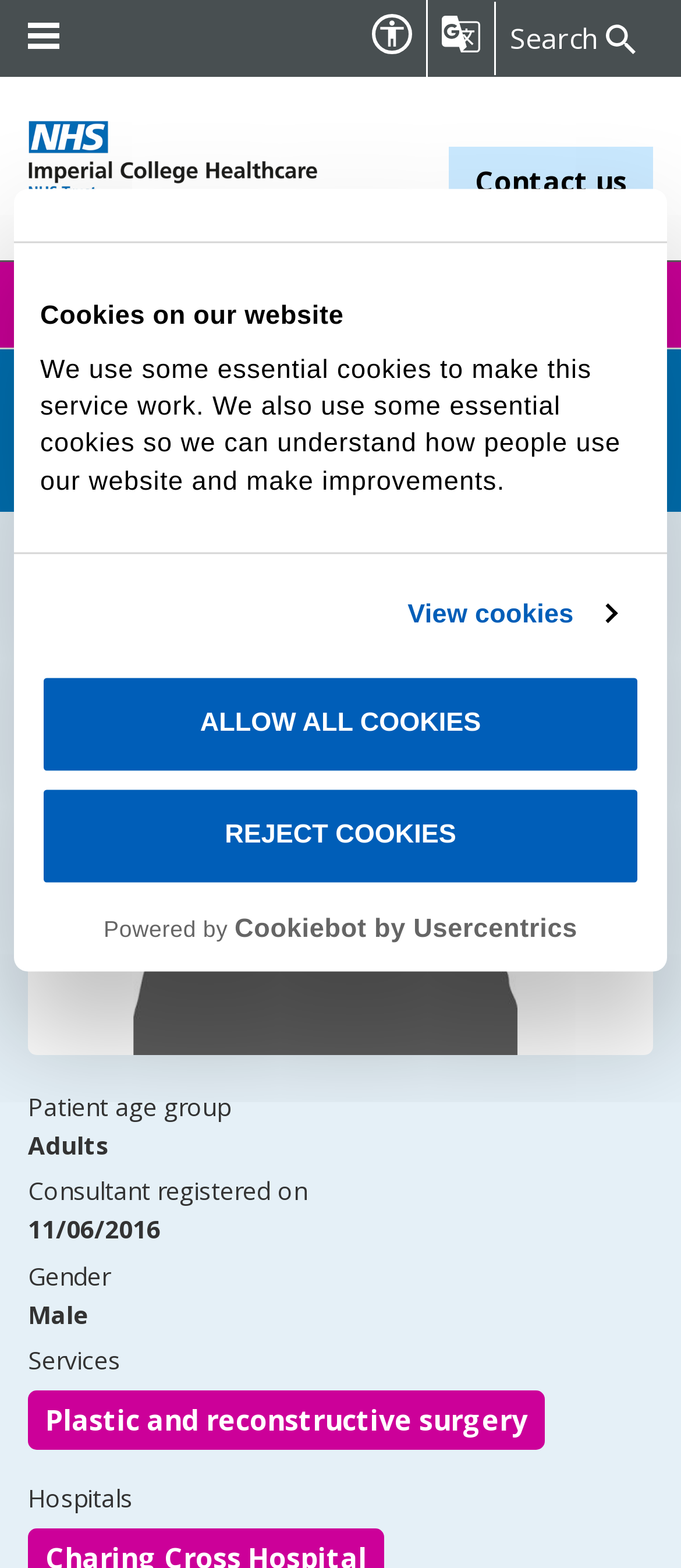What is the patient age group of Mr Francis Henry?
Use the information from the image to give a detailed answer to the question.

I found this answer by examining the description list detail element that says 'Patient age group: Adults', which is part of the section describing Mr Francis Henry's profile.